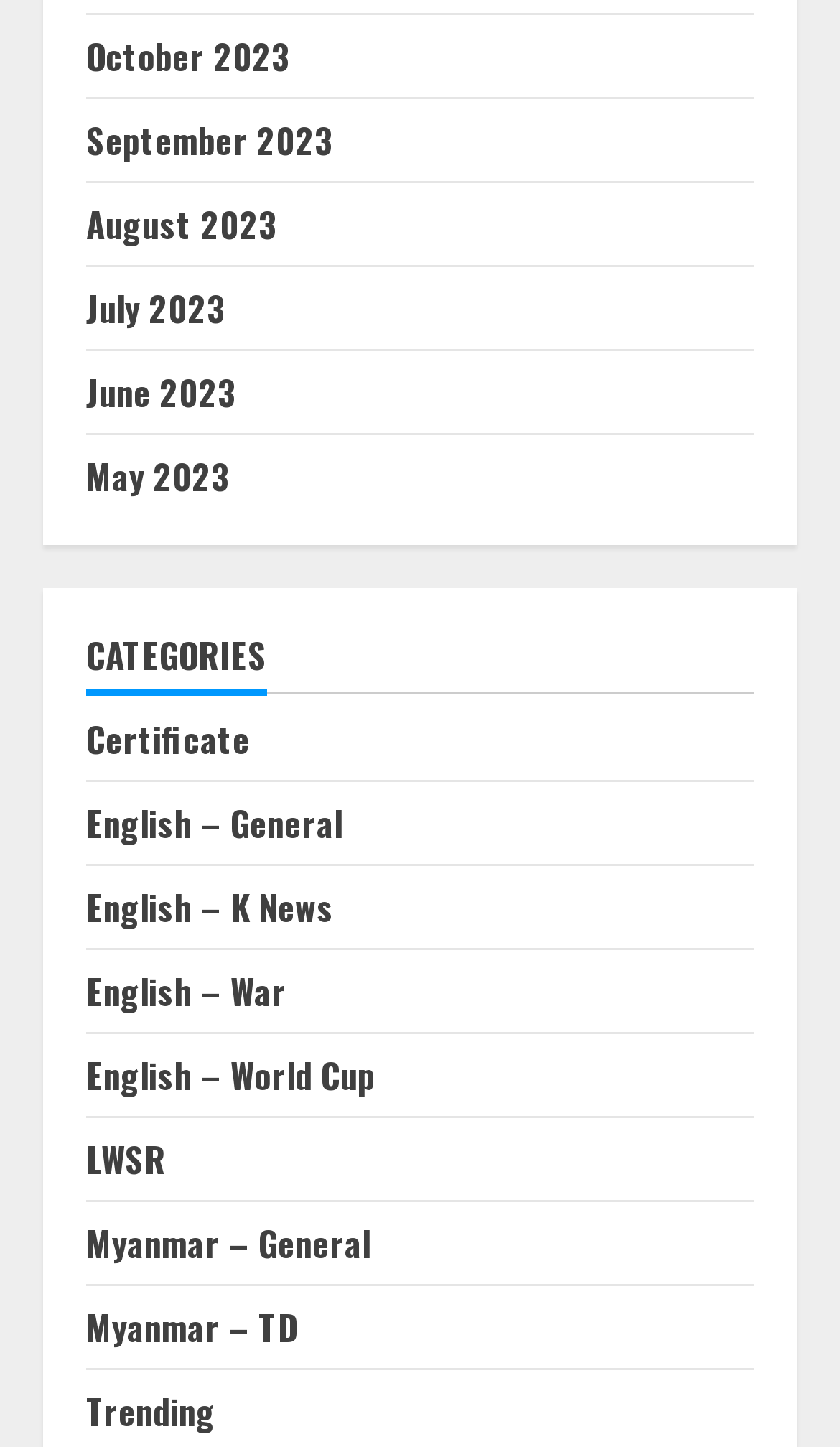Please identify the bounding box coordinates of the element on the webpage that should be clicked to follow this instruction: "Explore English – General". The bounding box coordinates should be given as four float numbers between 0 and 1, formatted as [left, top, right, bottom].

[0.103, 0.551, 0.408, 0.586]